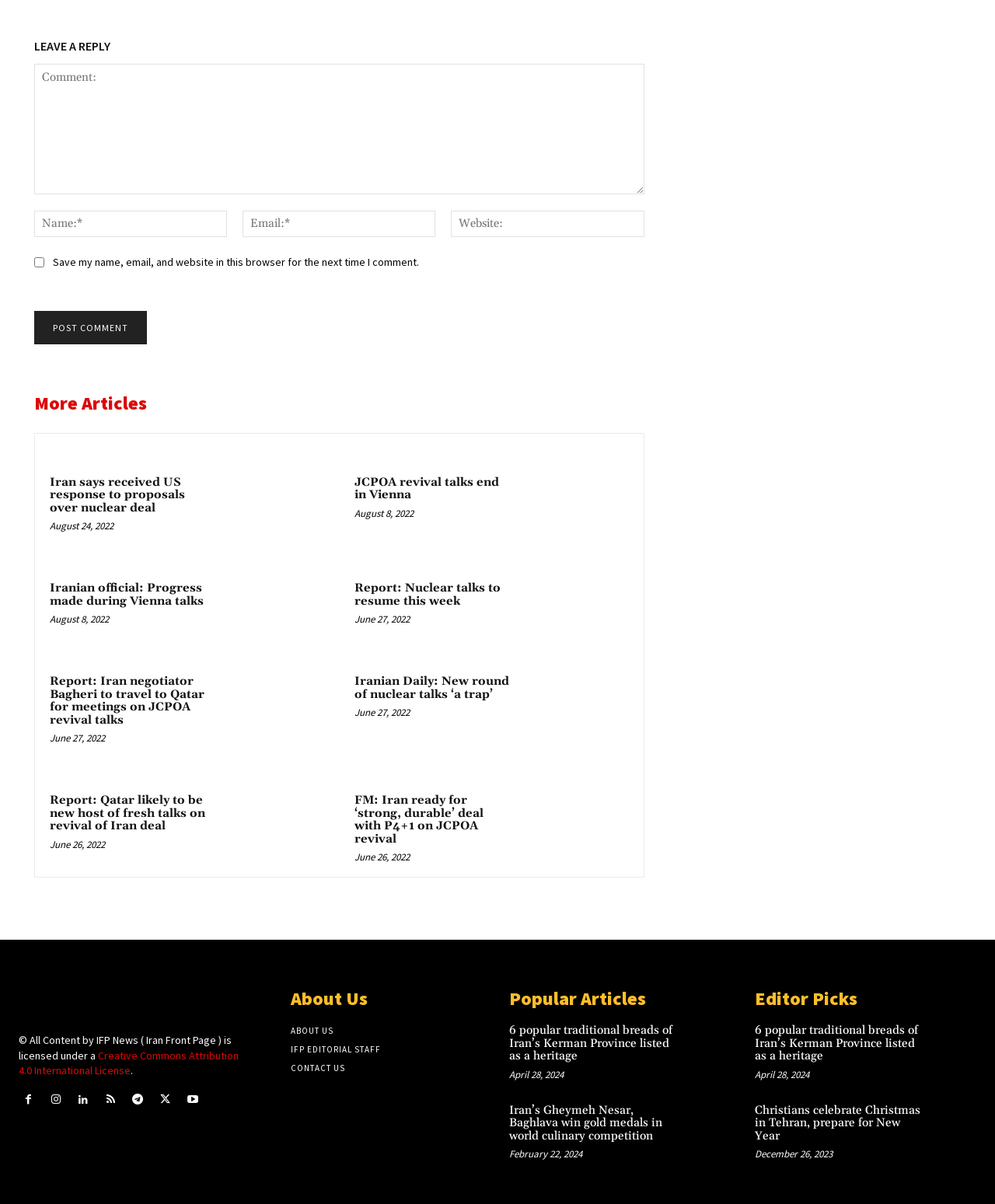Provide a one-word or short-phrase response to the question:
What is the purpose of the text box labeled 'Comment:'?

Leave a reply